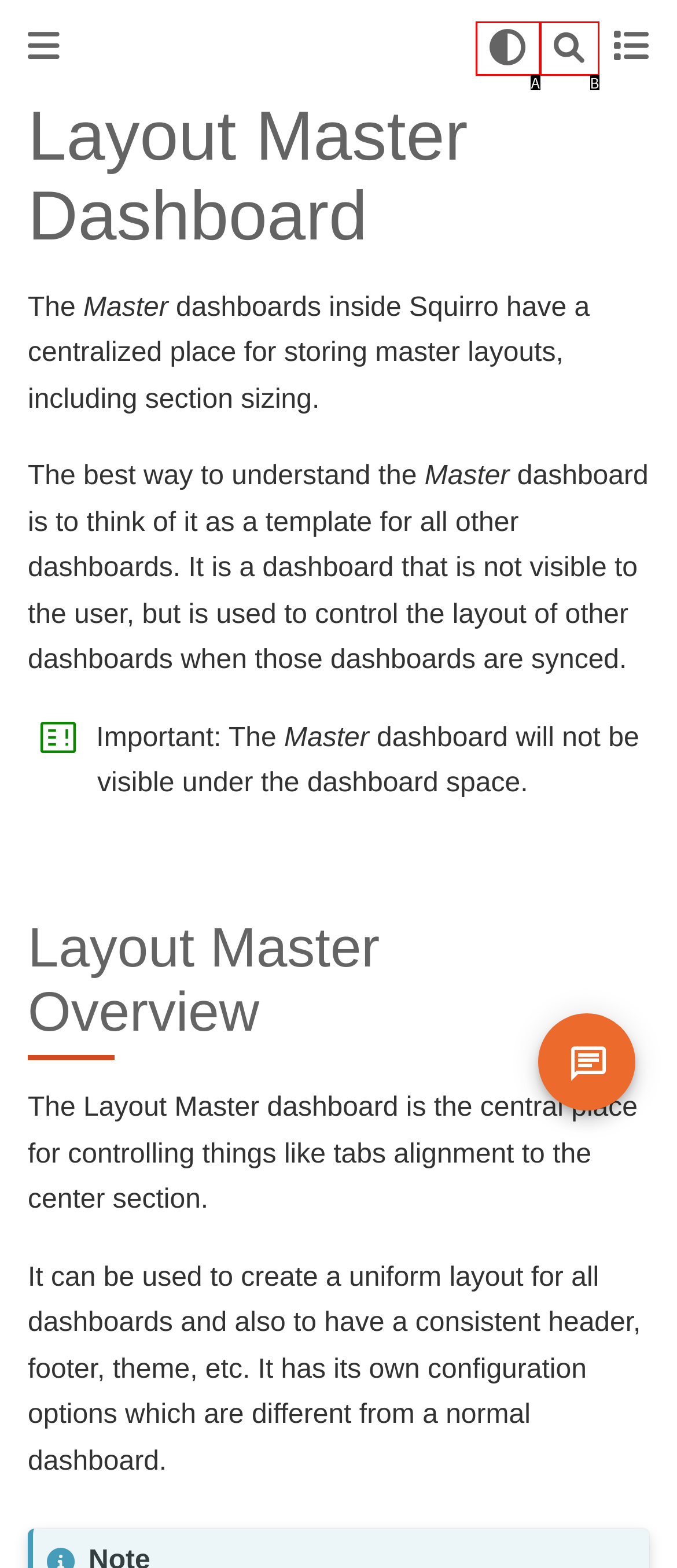Match the description: aria-label="Search" to the appropriate HTML element. Respond with the letter of your selected option.

B